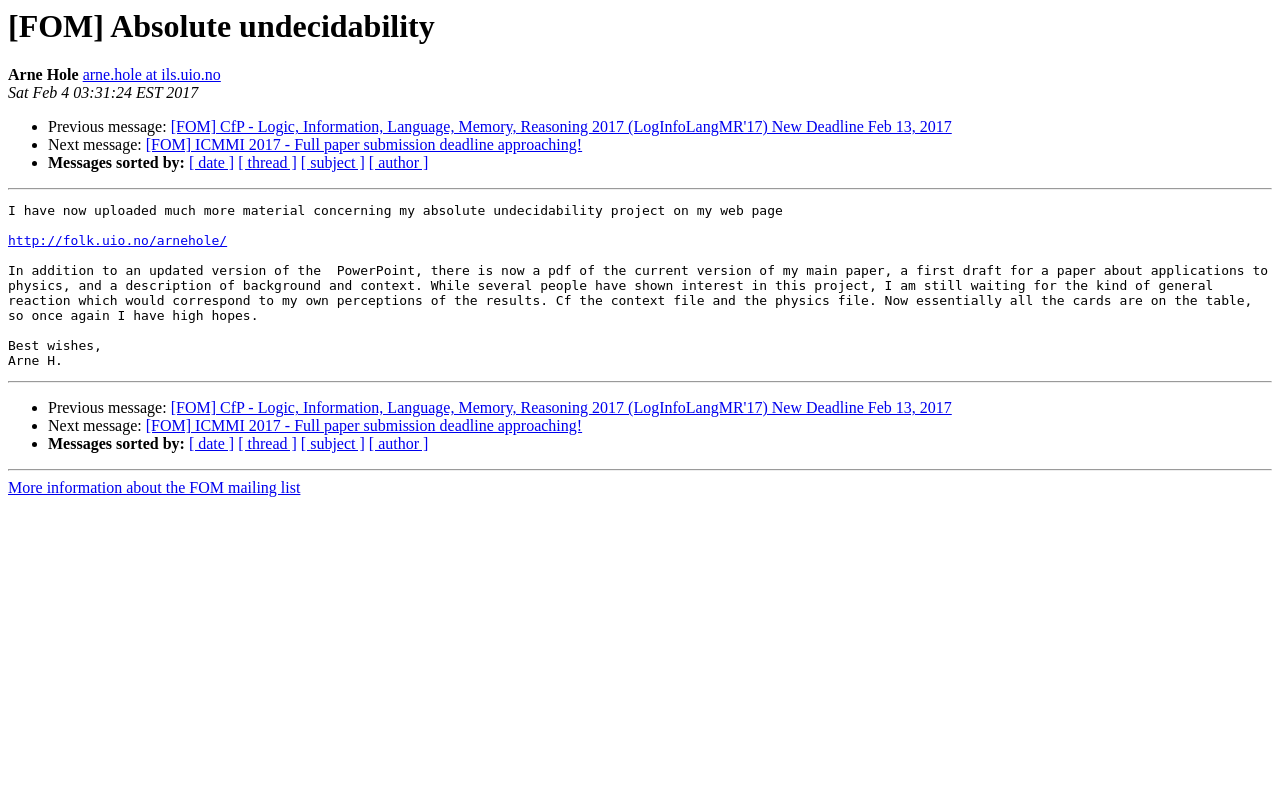Show the bounding box coordinates for the element that needs to be clicked to execute the following instruction: "Check previous message". Provide the coordinates in the form of four float numbers between 0 and 1, i.e., [left, top, right, bottom].

[0.038, 0.147, 0.133, 0.168]